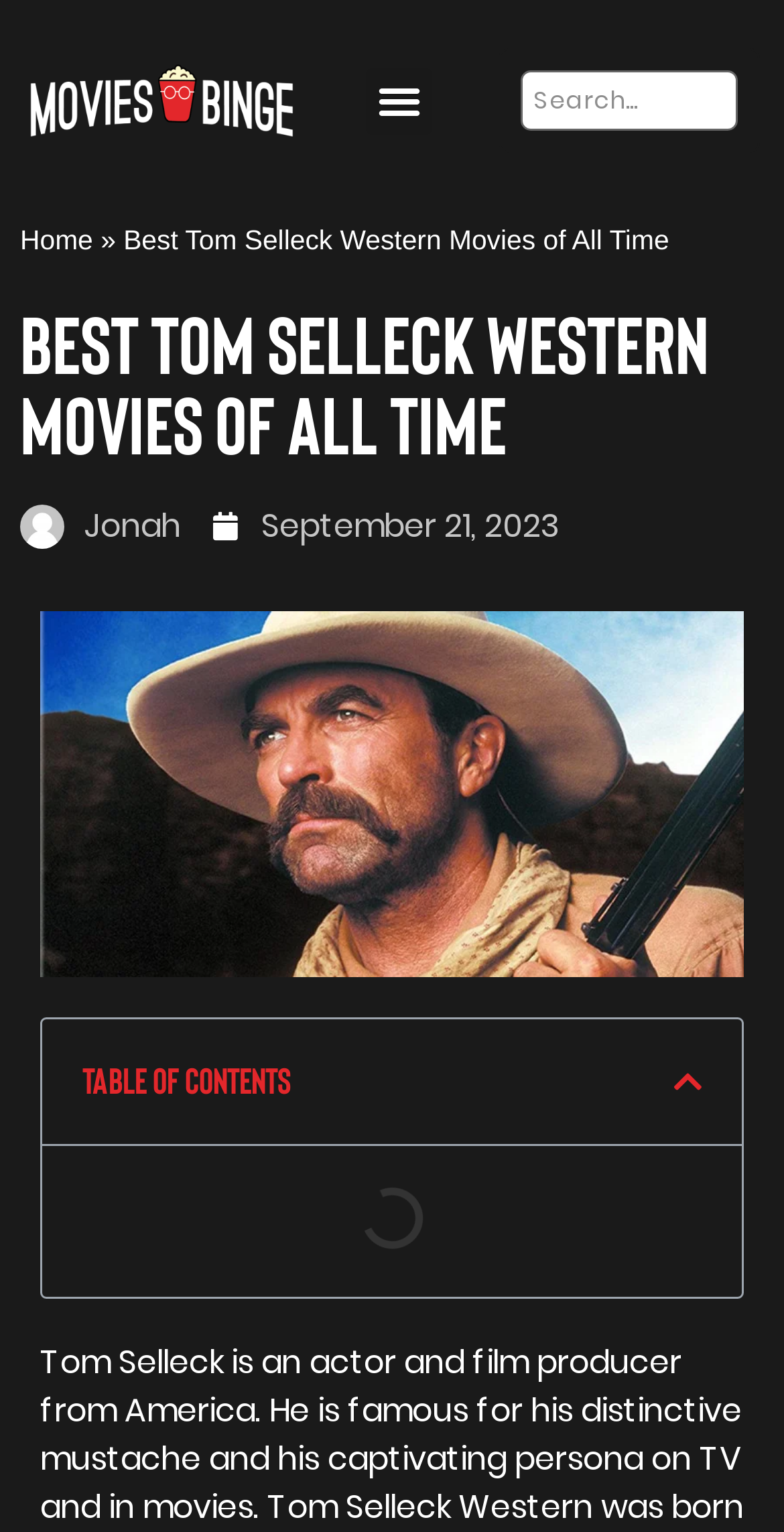Please answer the following question using a single word or phrase: What is the main topic of this webpage?

Tom Selleck Western Movies